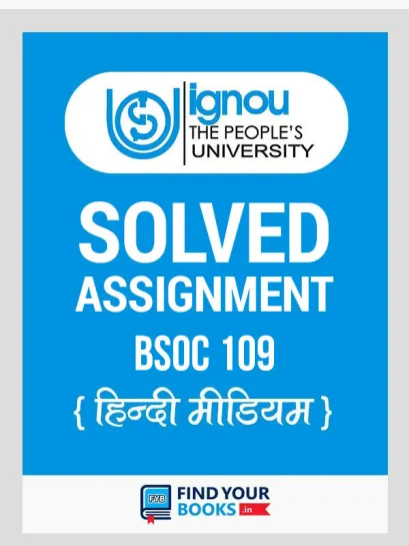Thoroughly describe everything you see in the image.

The image features the cover of a solved assignment for the course BSOC 109, offered by IGNOU (Indira Gandhi National Open University), prominently displayed against a bright blue background. The title, "SOLVED ASSIGNMENT," is bold and commands attention, ensuring clarity. Below this, "BSOC 109" is highlighted, indicating the specific course. Additionally, the text "हिंदी माध्यम" signifies that the material is in Hindi, catering to a Hindi-speaking audience. At the bottom, the logo of "FIND YOUR BOOKS.in" is visible, emphasizing a resource for students looking for study materials. The overall design is simple yet effective, ideal for academic use.